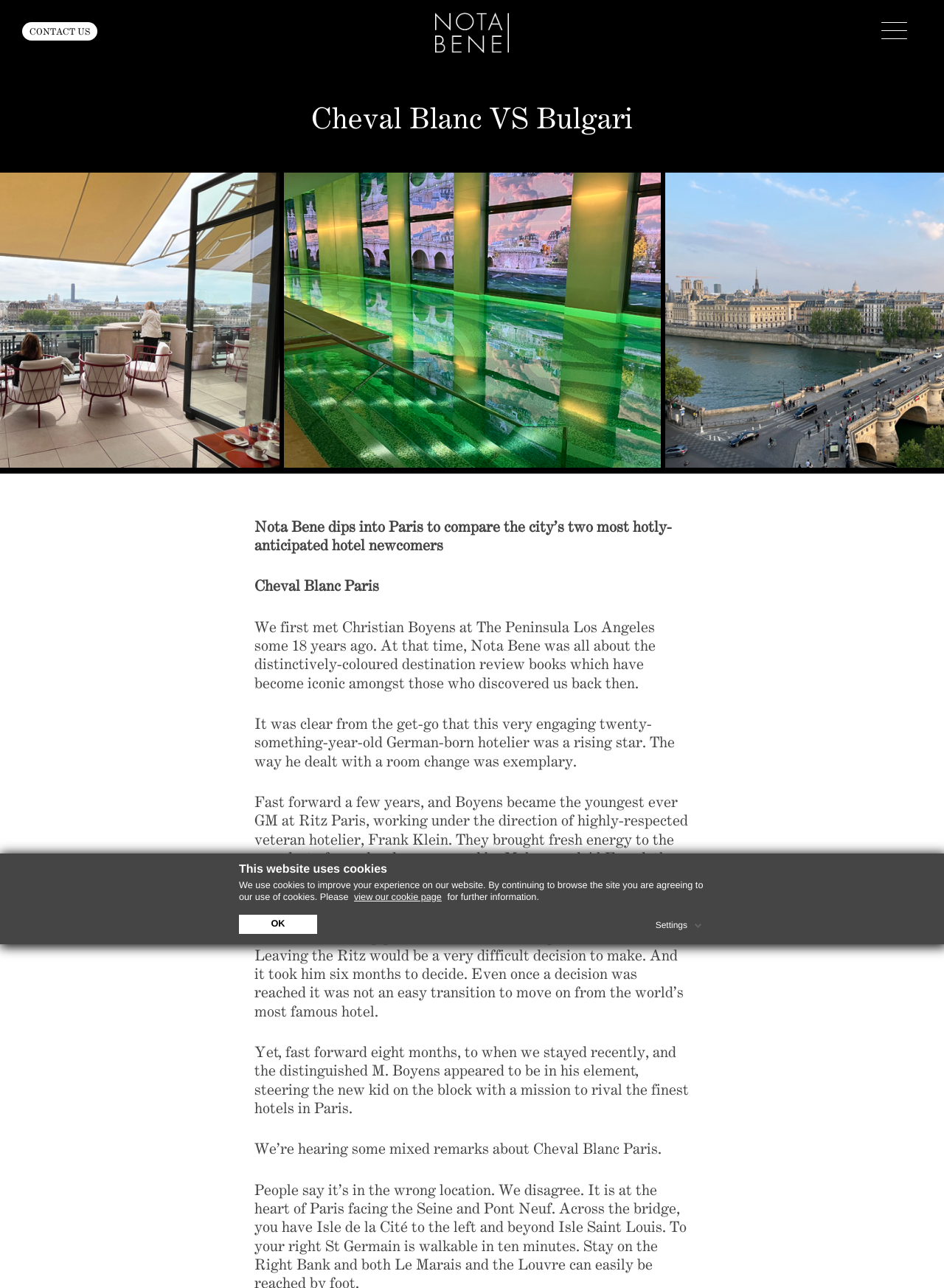Find the bounding box coordinates for the area you need to click to carry out the instruction: "click the TOPOTU link". The coordinates should be four float numbers between 0 and 1, indicated as [left, top, right, bottom].

None